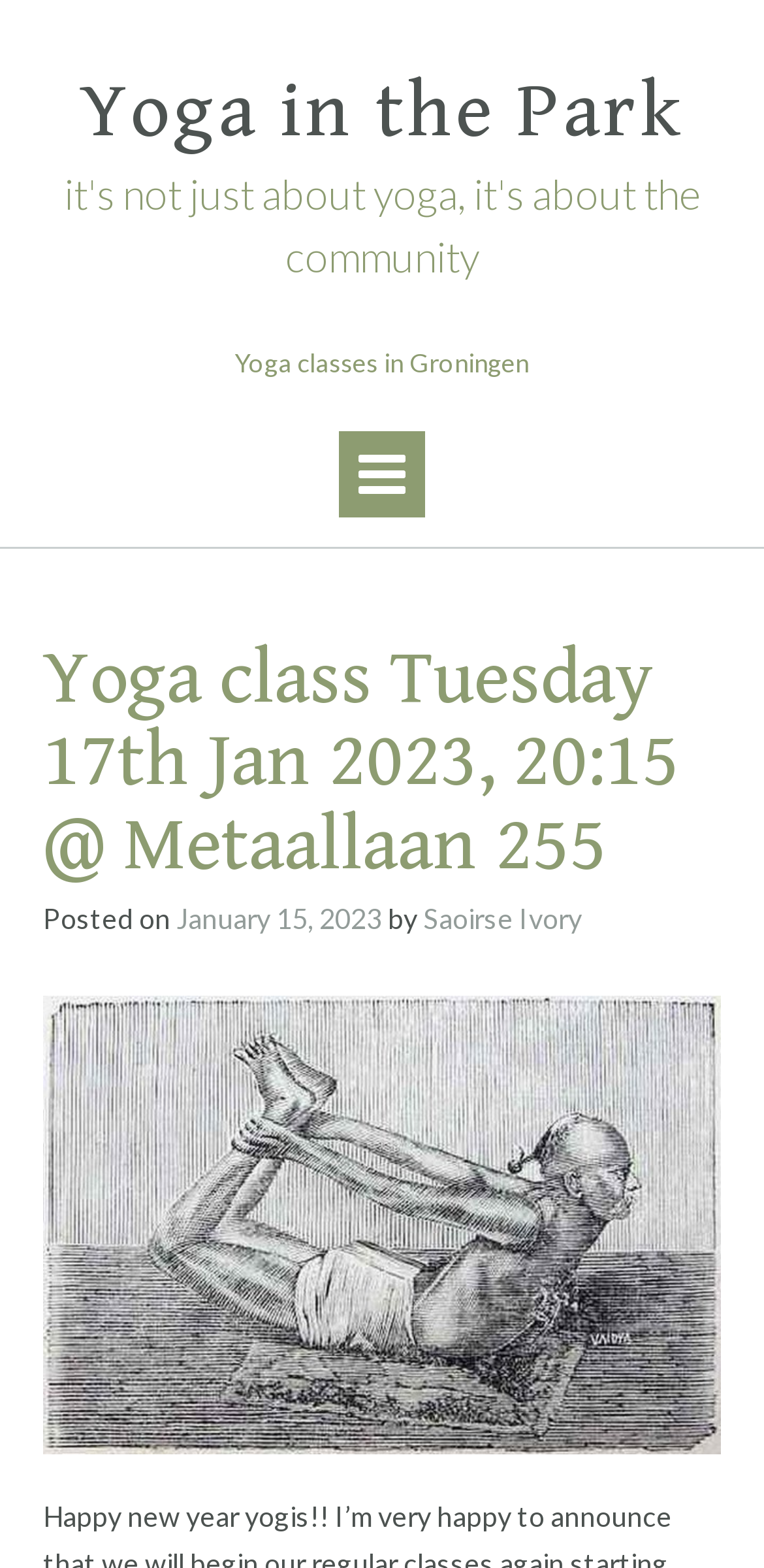Provide a thorough summary of the webpage.

The webpage appears to be a yoga class event page. At the top, there is a prominent link to "Yoga in the Park" which takes up most of the width of the page. Below this link, there is a heading that reads "Yoga class Tuesday 17th Jan 2023, 20:15 @ Metaallaan 255" which is centered on the page. 

To the left of the heading, there is a smaller text "Yoga classes in Groningen" which serves as a subheading. Below the heading, there is a section that provides more details about the event. This section starts with the text "Posted on" followed by a link to the date "January 15, 2023" which is displayed in a smaller font. 

Next to the date, there is a text "by" followed by a link to the author's name "Saoirse Ivory". The author's name is displayed in a similar font size to the date. Overall, the webpage has a simple and clean layout, with a clear focus on the event details.